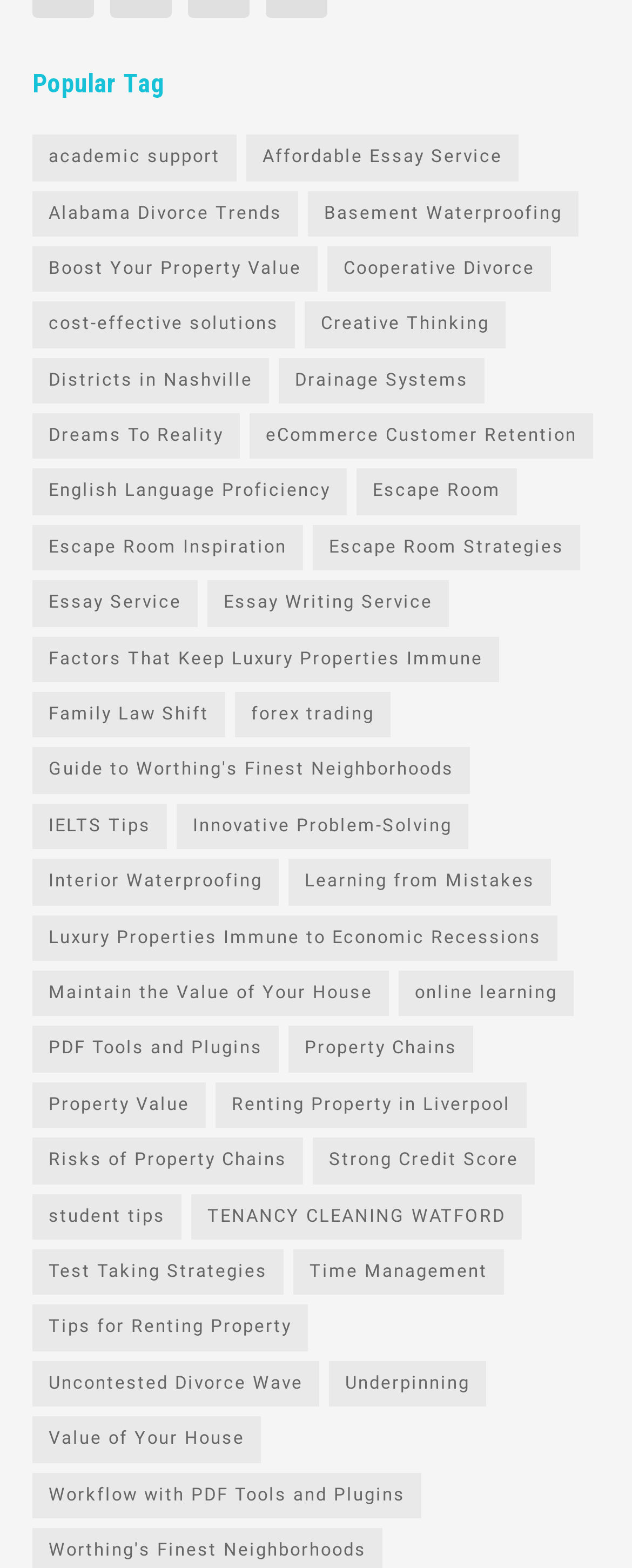What is the topic of the link at the bottom of the page?
Based on the visual, give a brief answer using one word or a short phrase.

Workflow with PDF Tools and Plugins